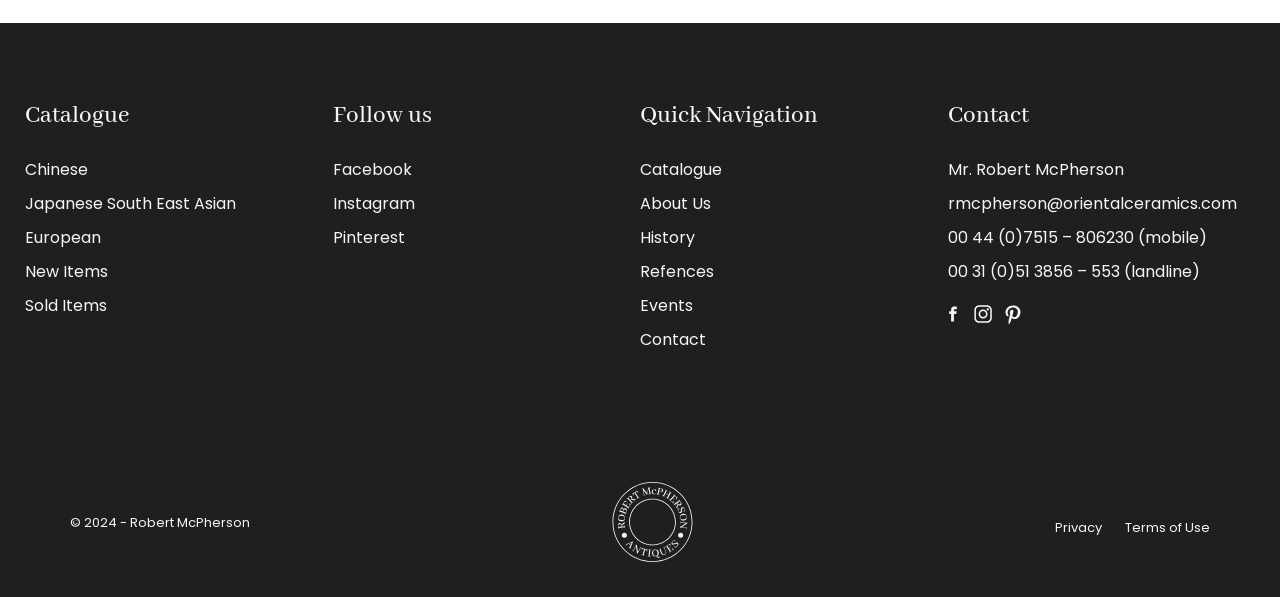How many navigation links are there?
Look at the image and respond with a one-word or short phrase answer.

8